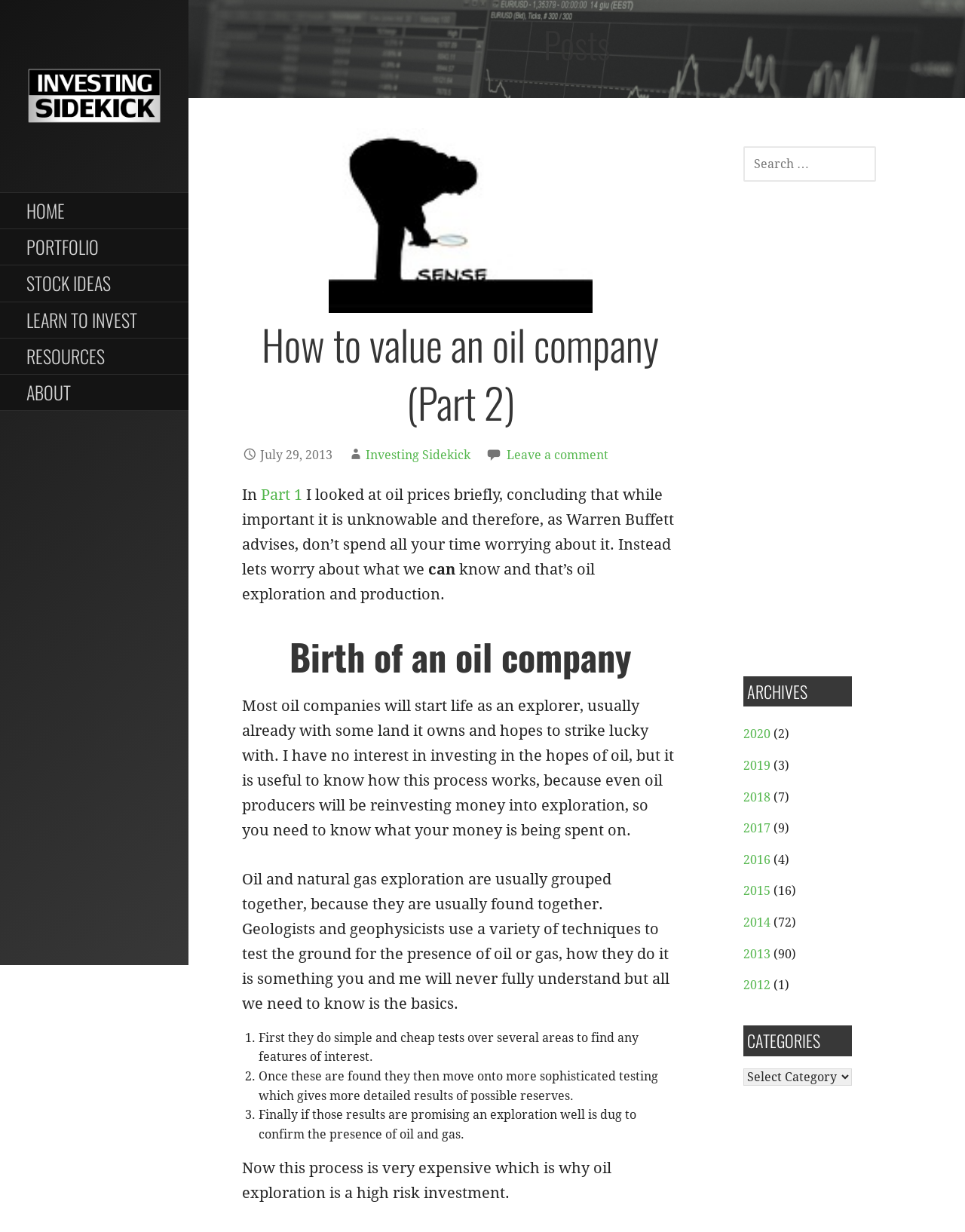Detail the various sections and features of the webpage.

This webpage is about valuing an oil company, specifically part 2 of the series. At the top, there is a logo and a link to "Investing Sidekick" on the left, followed by a navigation menu with links to "HOME", "PORTFOLIO", "STOCK IDEAS", "LEARN TO INVEST", "RESOURCES", and "ABOUT". 

Below the navigation menu, there is a heading "Posts" with a subheading "How to value an oil company (Part 2)" and a date "July 29, 2013". The article discusses the process of oil exploration and production, including the high risks involved. It explains how oil companies start as explorers, using various techniques to test the ground for oil or gas, and then move on to more sophisticated testing and finally drilling an exploration well to confirm the presence of oil and gas.

On the right side of the page, there is a search bar with a label "SEARCH FOR:" and a search box. Below the search bar, there is an advertisement in an iframe. Further down, there is a section labeled "ARCHIVES" with links to years from 2012 to 2020, each with a number of posts in parentheses. 

At the bottom of the page, there is a section labeled "CATEGORIES" with a dropdown menu.